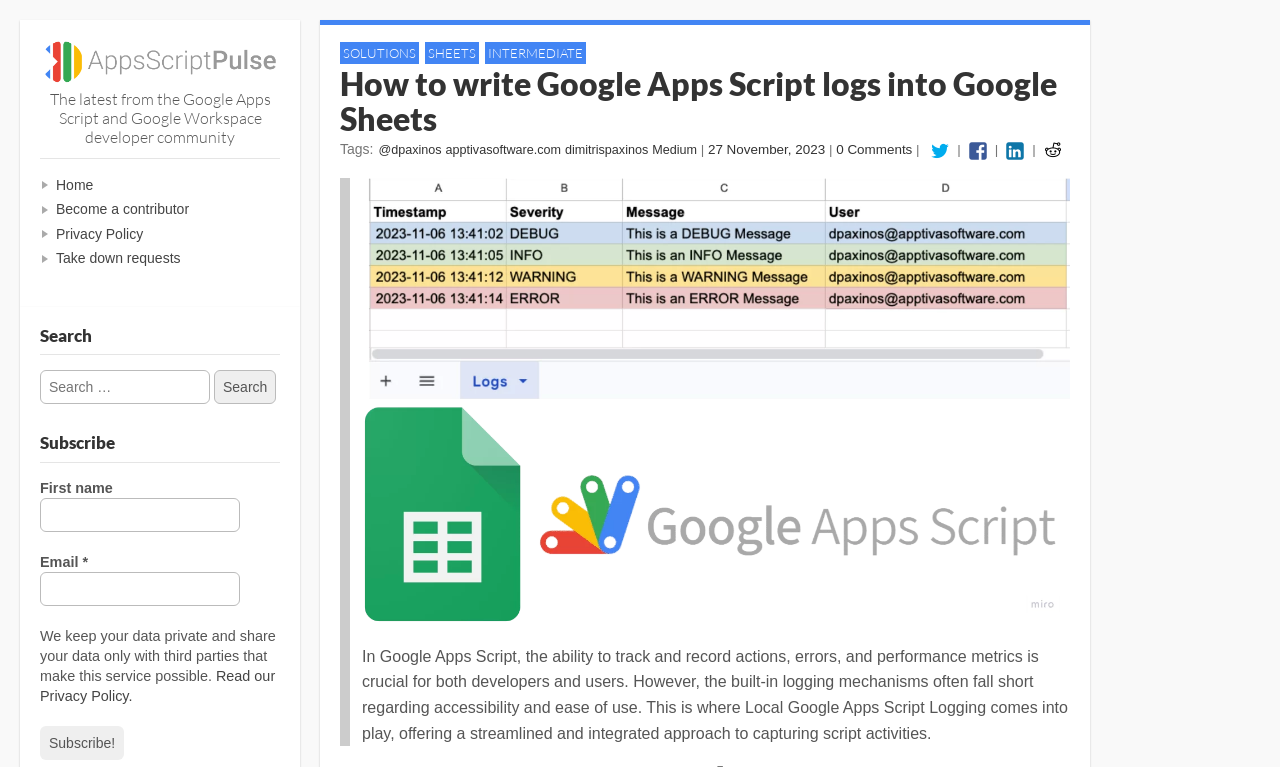Find the bounding box coordinates of the element I should click to carry out the following instruction: "Subscribe to the newsletter".

[0.031, 0.946, 0.097, 0.99]